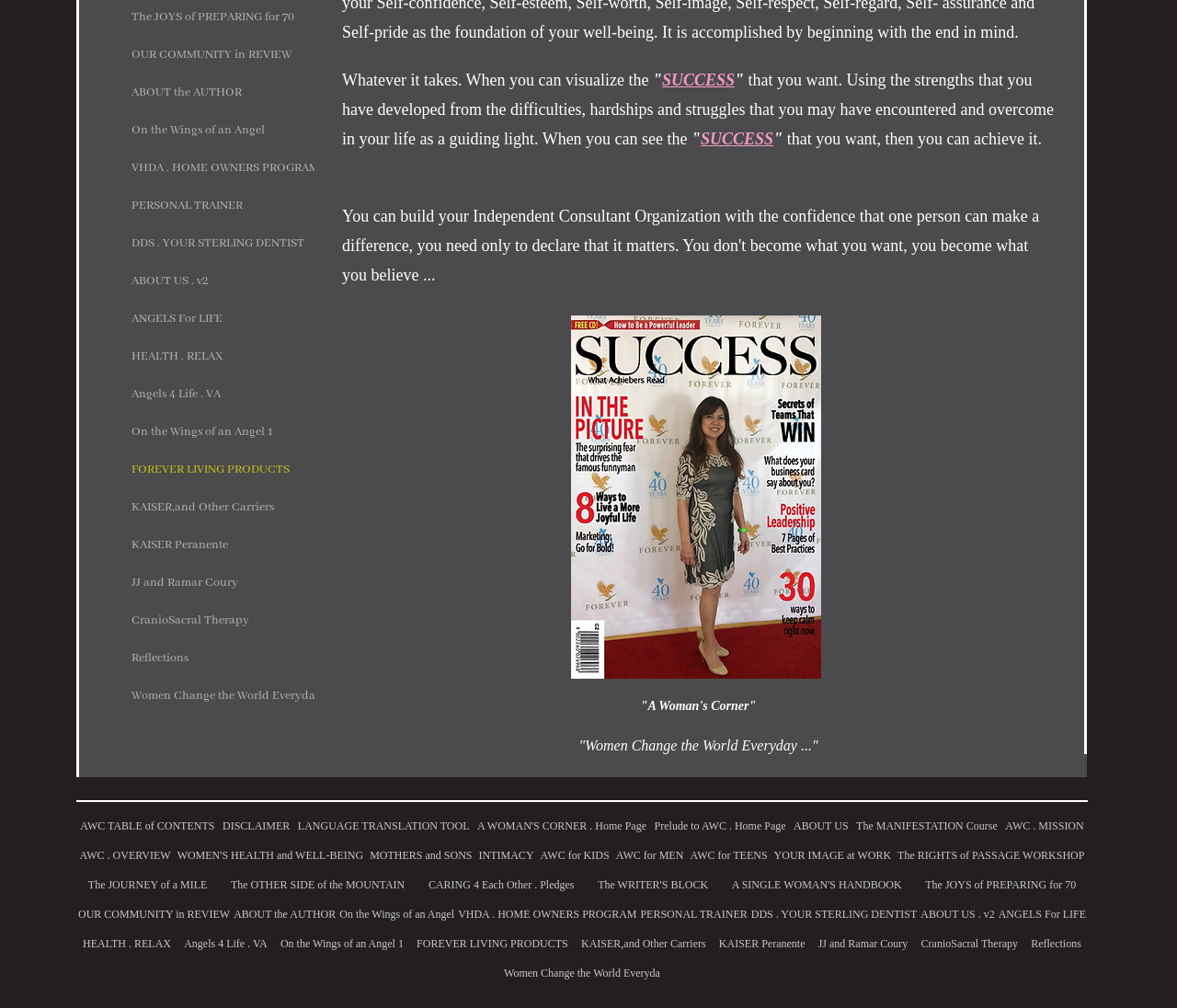Look at the image and write a detailed answer to the question: 
What is the relationship between 'A Woman's Corner' and 'Women Change the World Everyday'?

Both 'A Woman's Corner' and 'Women Change the World Everyday' appear to be related topics or sections on the website, with the former likely being a specific section or resource and the latter being a broader theme or mission statement.